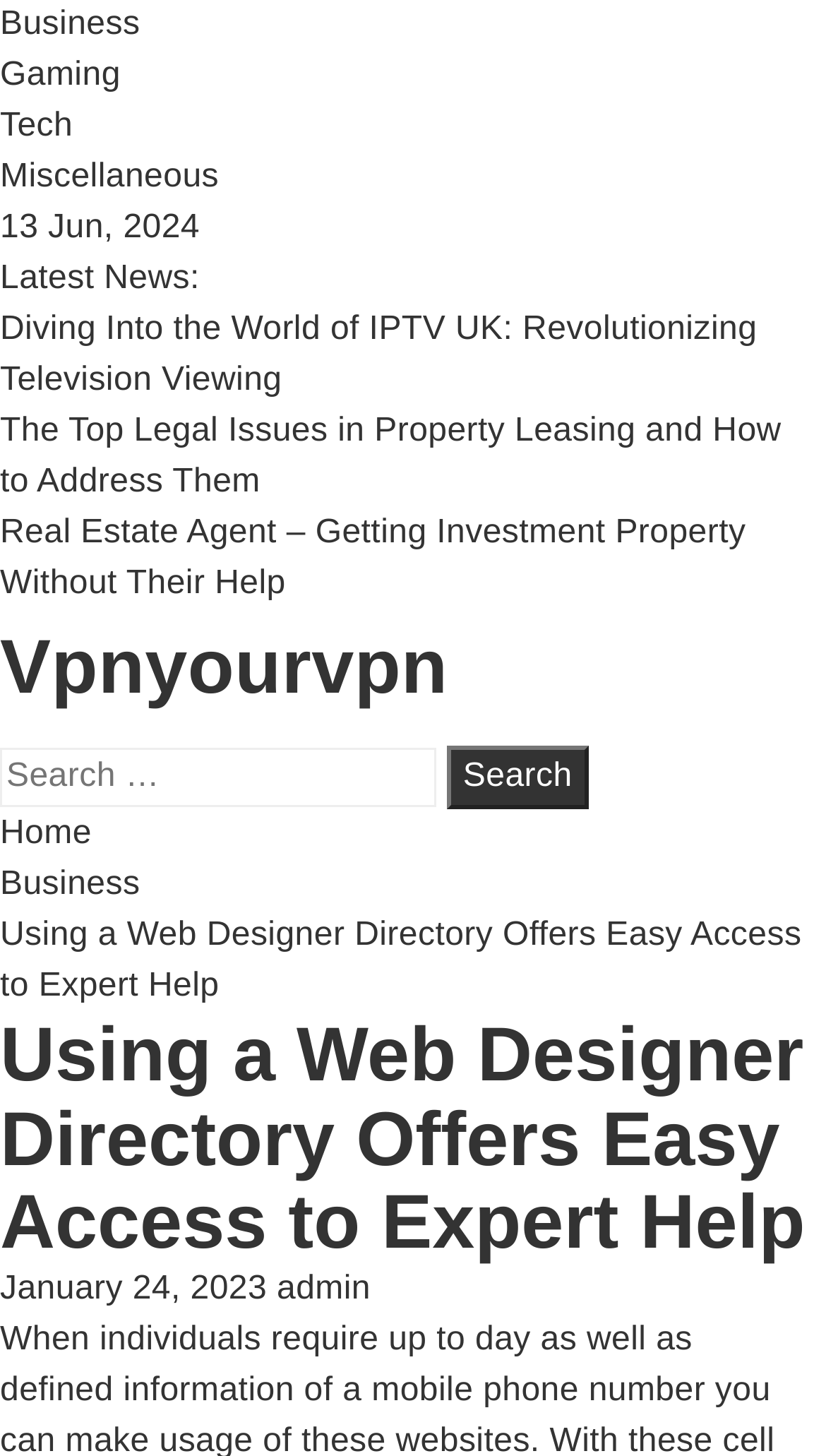What is the purpose of the 'Breadcrumbs' navigation? Analyze the screenshot and reply with just one word or a short phrase.

To navigate the website